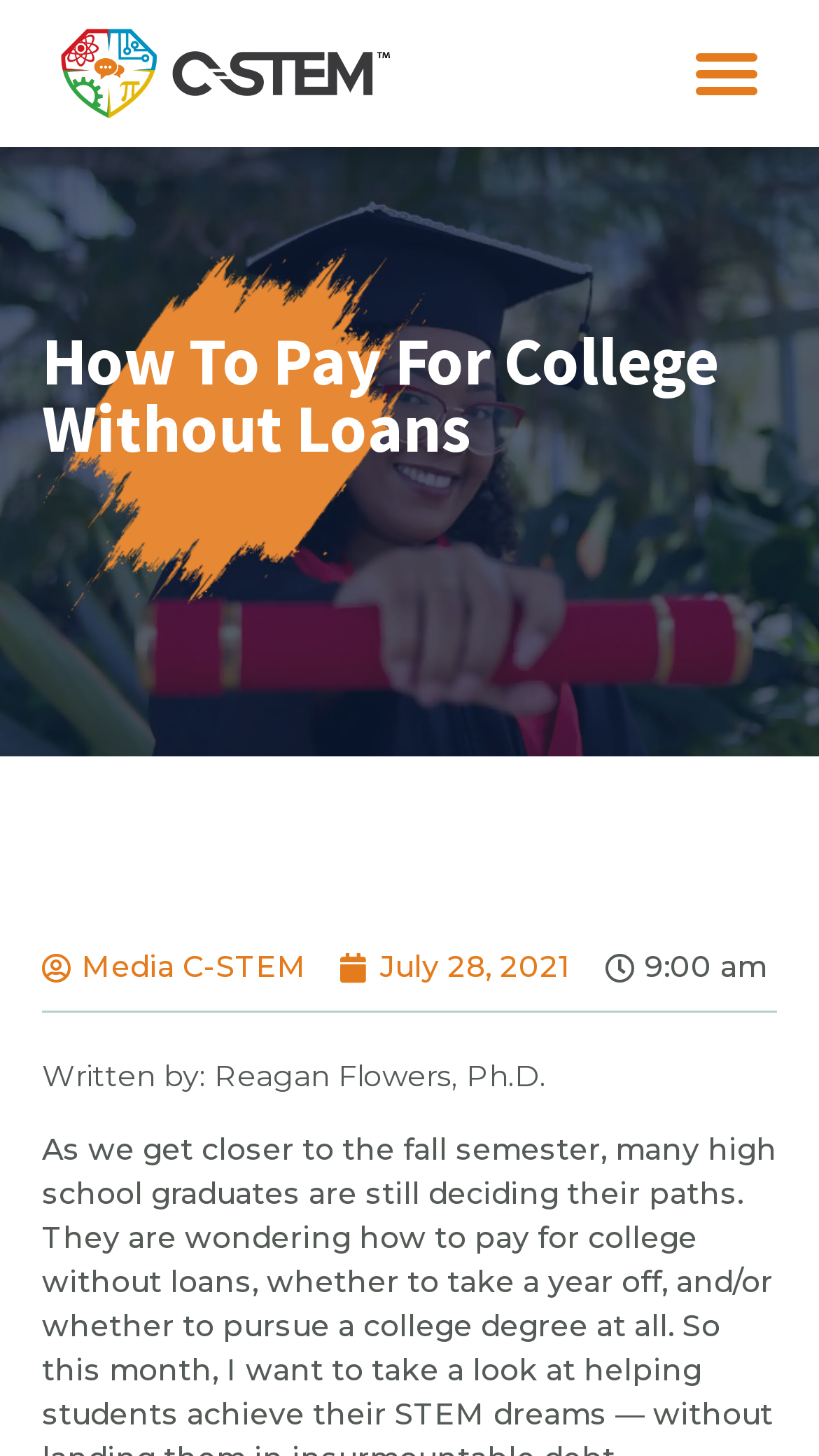What is the time of the event?
Please answer the question with a detailed response using the information from the screenshot.

I found the time of the event by looking at the StaticText element with the text '9:00 am' which is located at the coordinates [0.787, 0.651, 0.936, 0.677].